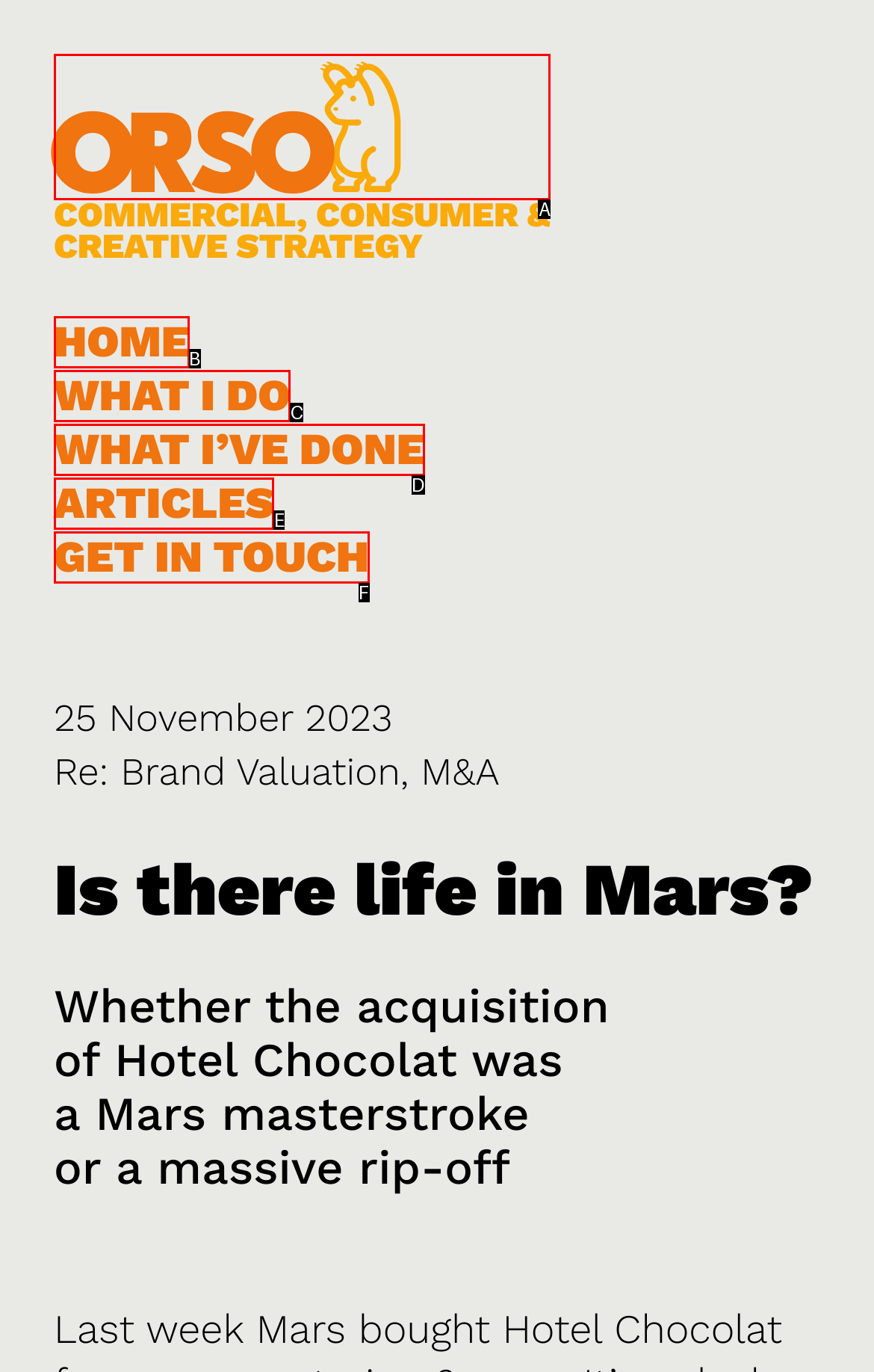From the given options, choose the HTML element that aligns with the description: Home. Respond with the letter of the selected element.

B